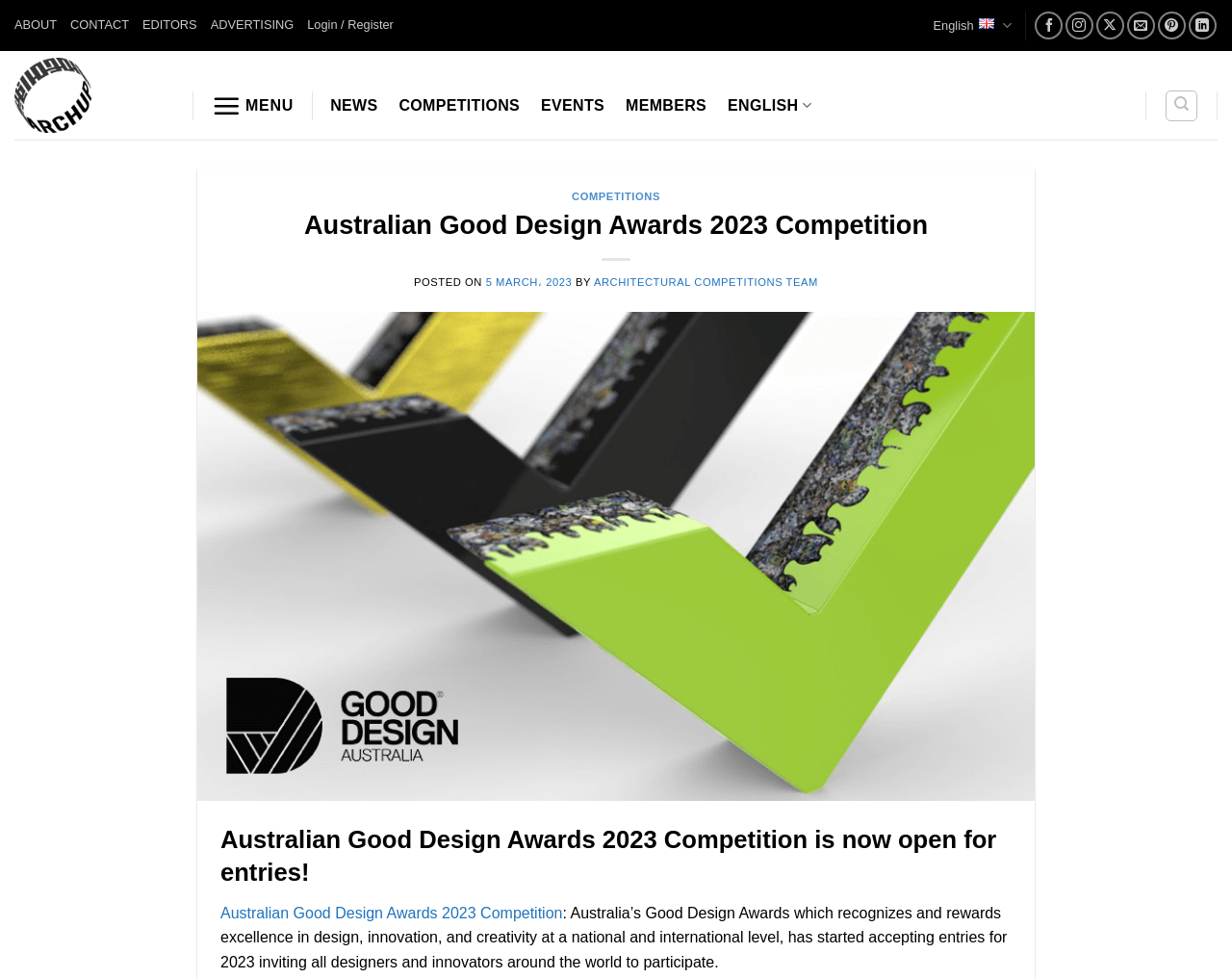From the webpage screenshot, identify the region described by MEMBERS. Provide the bounding box coordinates as (top-left x, top-left y, bottom-right x, bottom-right y), with each value being a floating point number between 0 and 1.

[0.508, 0.09, 0.573, 0.126]